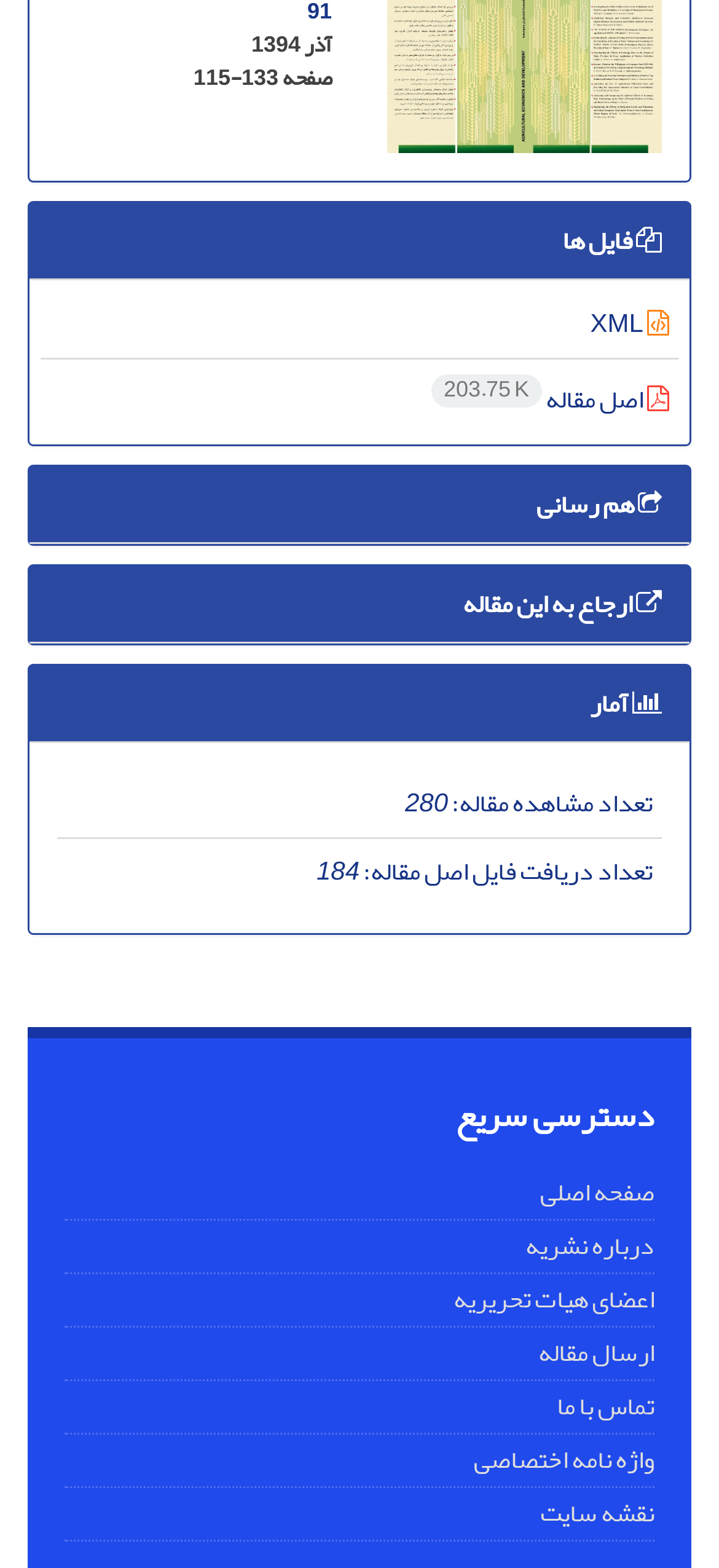Identify the bounding box coordinates for the region to click in order to carry out this instruction: "download original article". Provide the coordinates using four float numbers between 0 and 1, formatted as [left, top, right, bottom].

[0.599, 0.239, 0.931, 0.271]